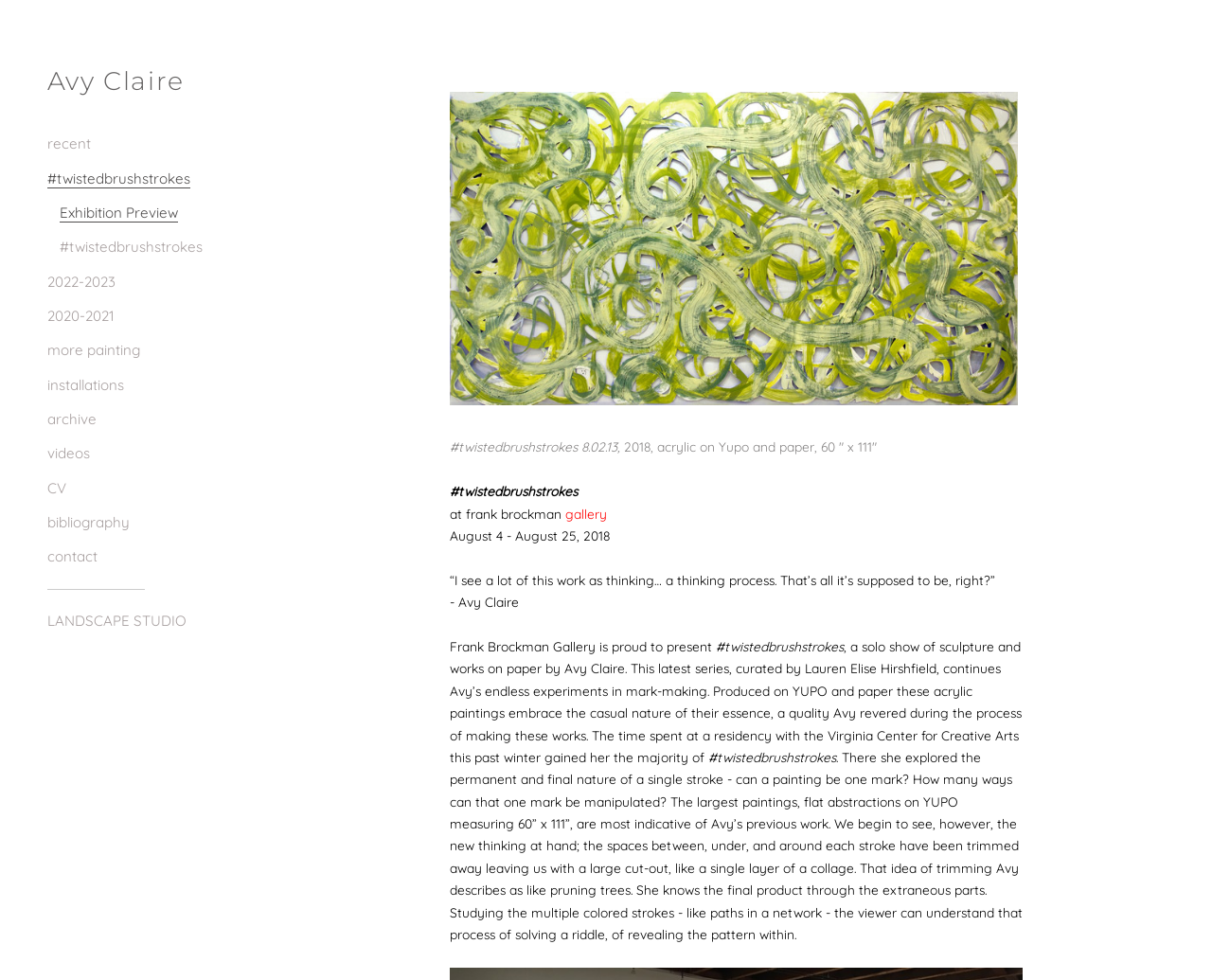Please identify the bounding box coordinates of the clickable element to fulfill the following instruction: "Visit the 'LANDSCAPE STUDIO'". The coordinates should be four float numbers between 0 and 1, i.e., [left, top, right, bottom].

[0.039, 0.624, 0.154, 0.643]